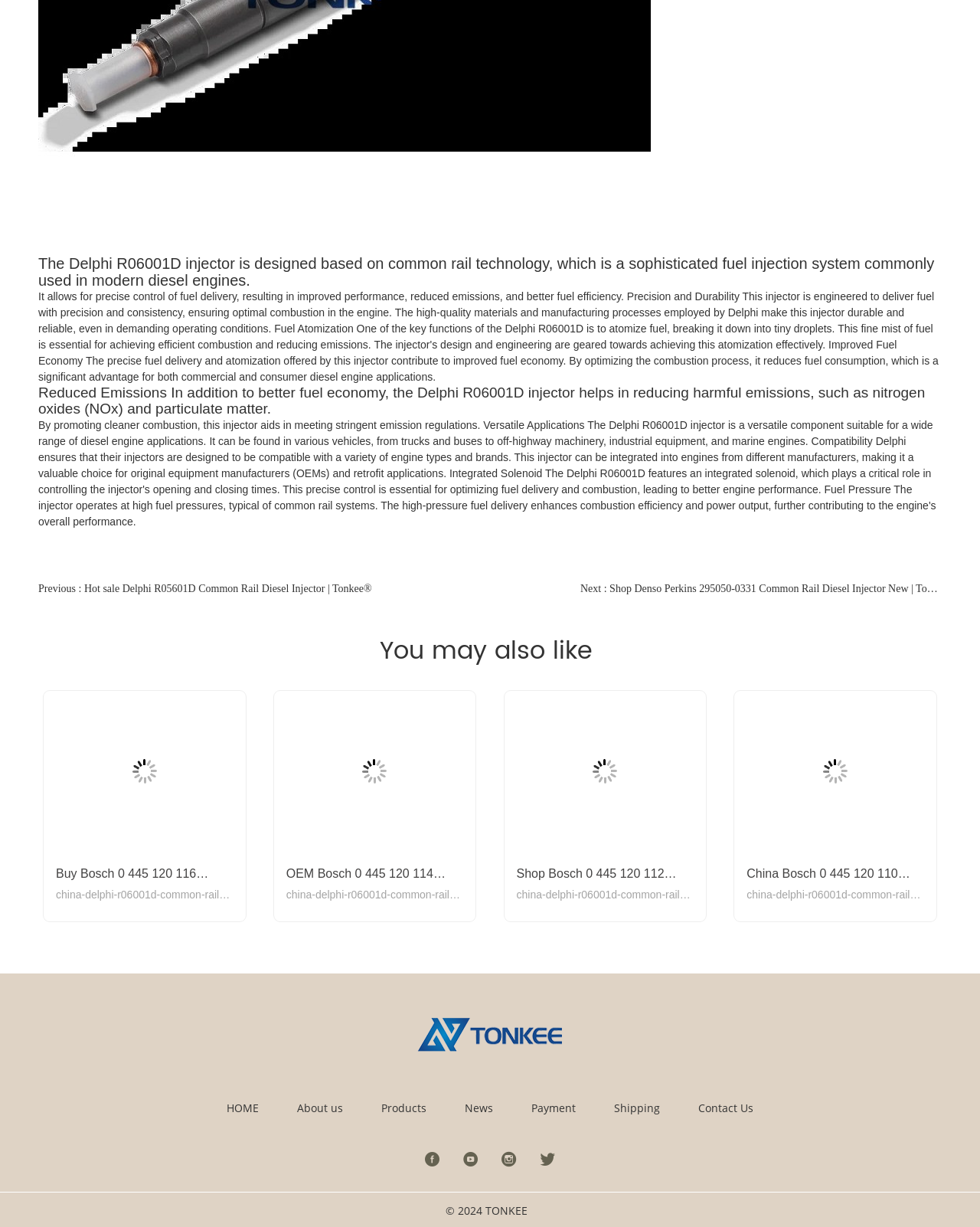Pinpoint the bounding box coordinates of the element that must be clicked to accomplish the following instruction: "Contact Us". The coordinates should be in the format of four float numbers between 0 and 1, i.e., [left, top, right, bottom].

[0.693, 0.878, 0.788, 0.928]